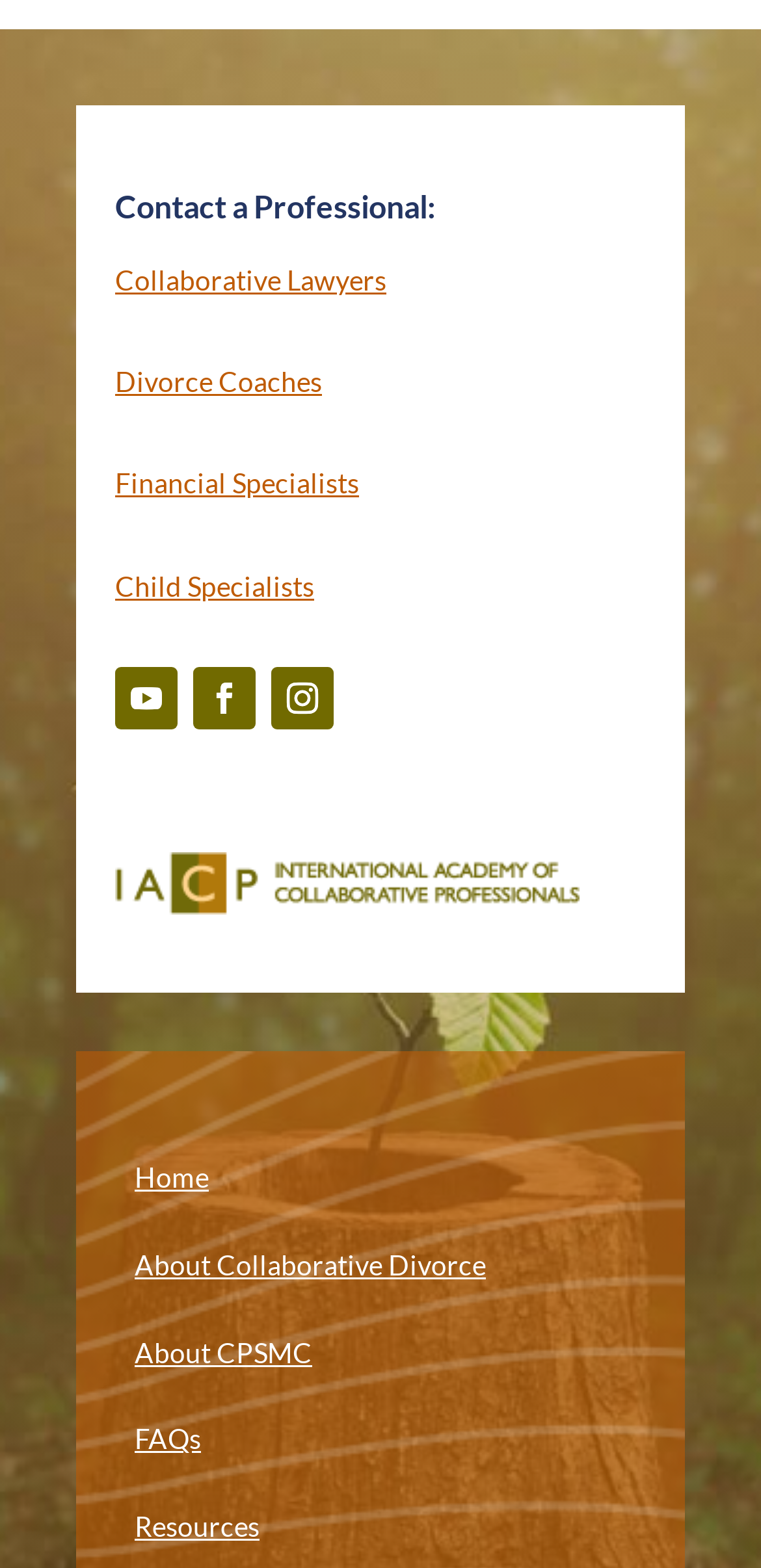Use the details in the image to answer the question thoroughly: 
How many navigation links are there?

There are five navigation links on the webpage, which are 'Home', 'About Collaborative Divorce', 'About CPSMC', 'FAQs', and 'Resources'.